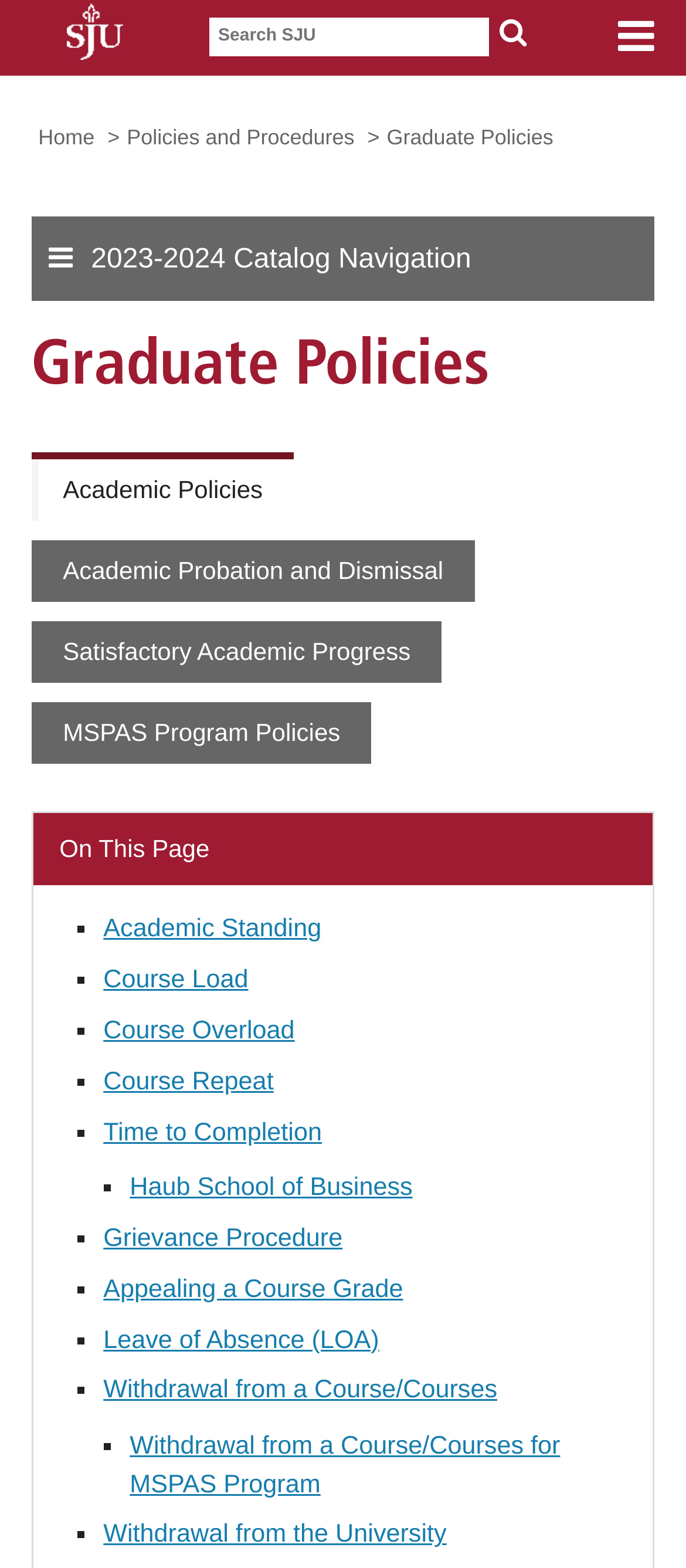What is the purpose of the search bar?
Look at the image and provide a detailed response to the question.

I found a search bar with a placeholder text 'Search SJU', which implies that the search bar is intended for searching within Saint Joseph's University's website or resources.